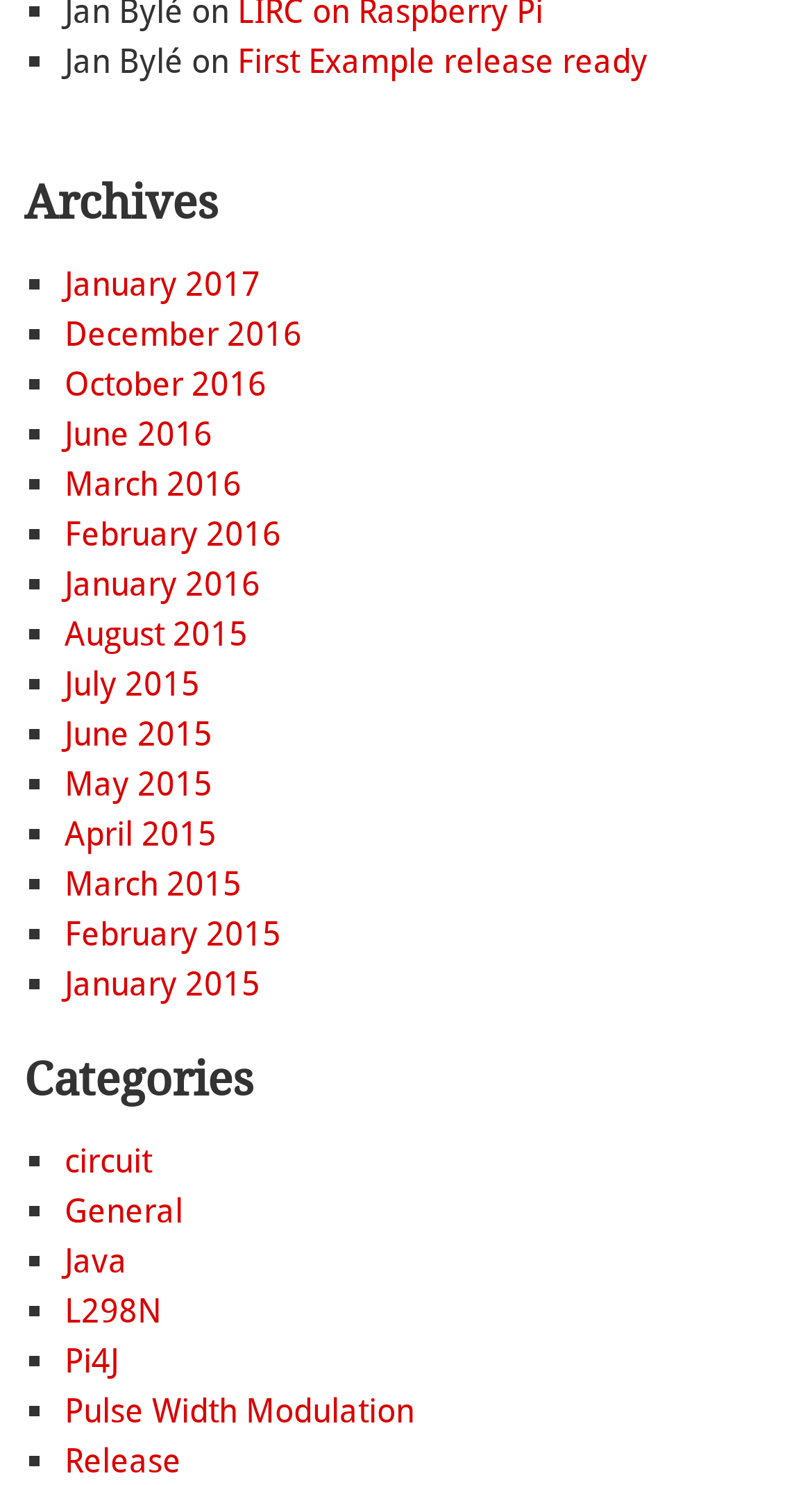Provide your answer in one word or a succinct phrase for the question: 
What is the name of the author?

Jan Bylé